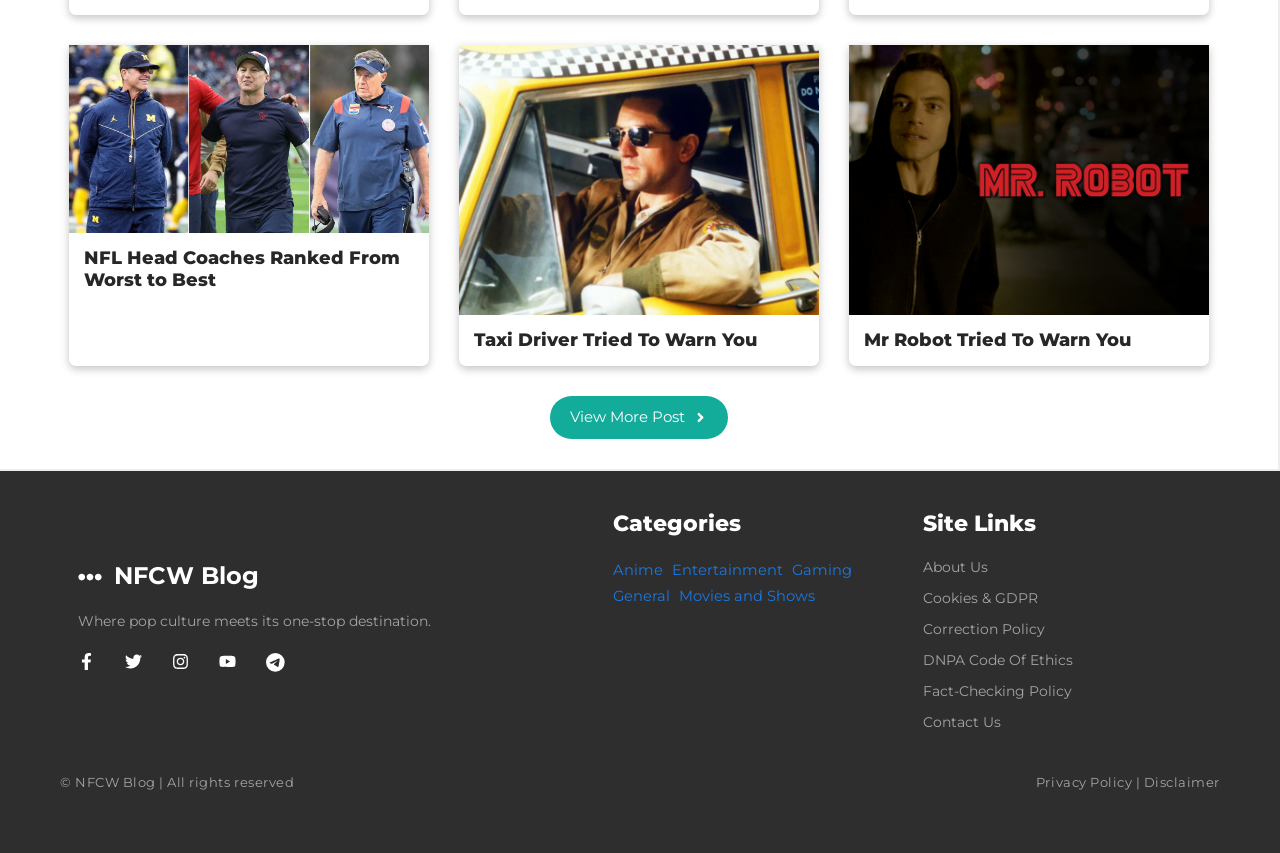How many site links are listed?
Answer the question with a single word or phrase derived from the image.

7